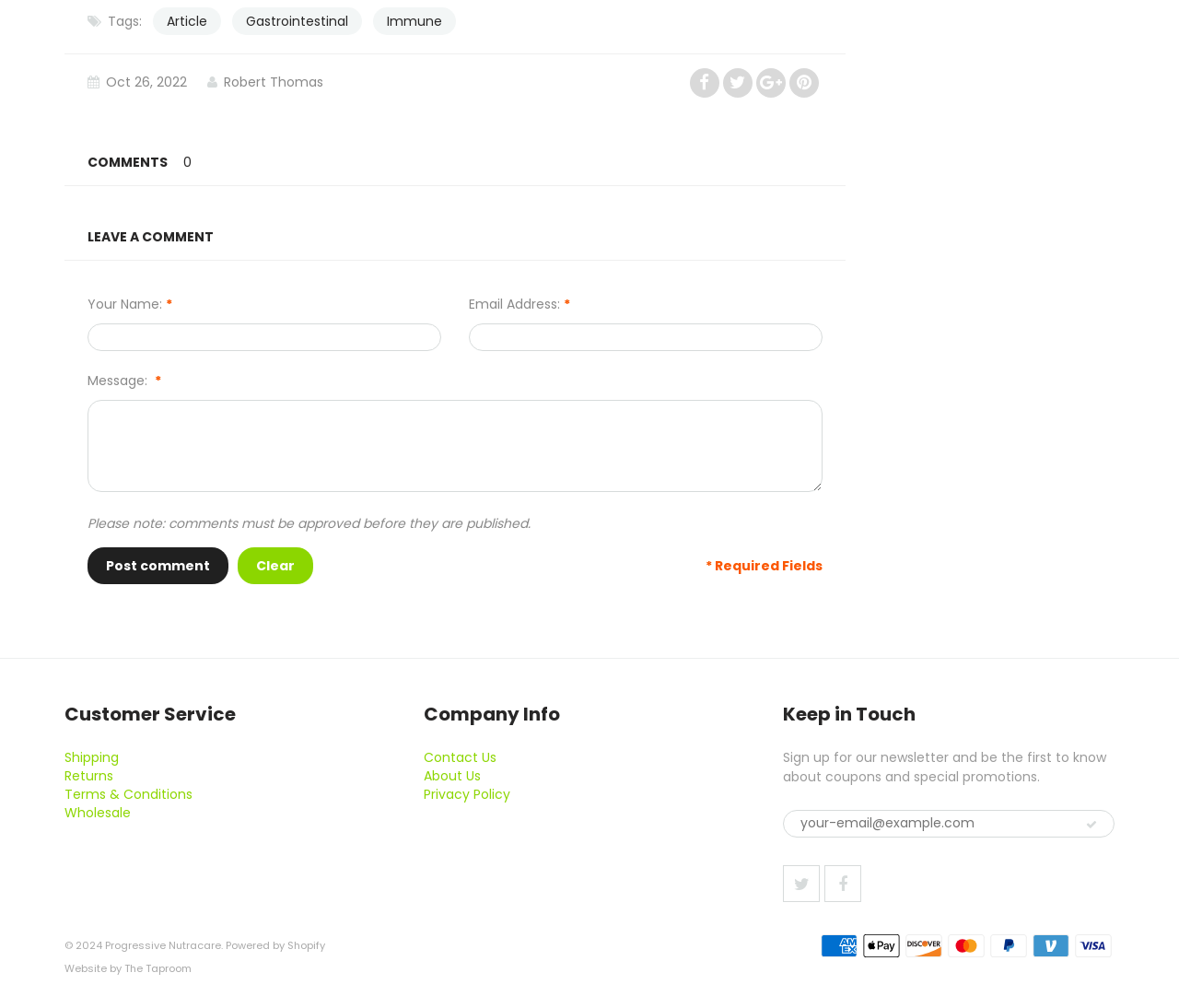Locate the bounding box of the user interface element based on this description: "Fertilizers".

None